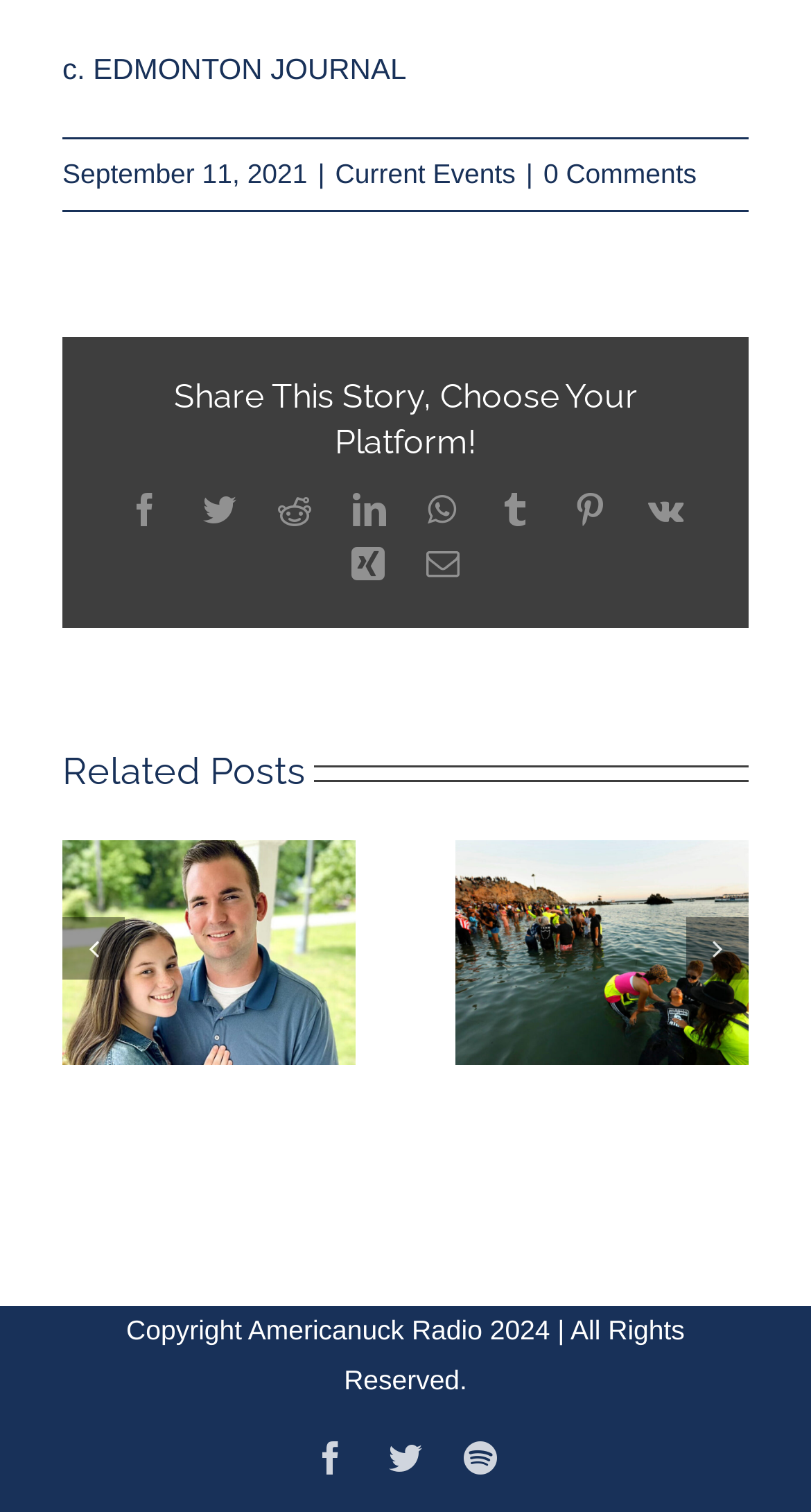Please respond to the question with a concise word or phrase:
How many navigation buttons are available?

2